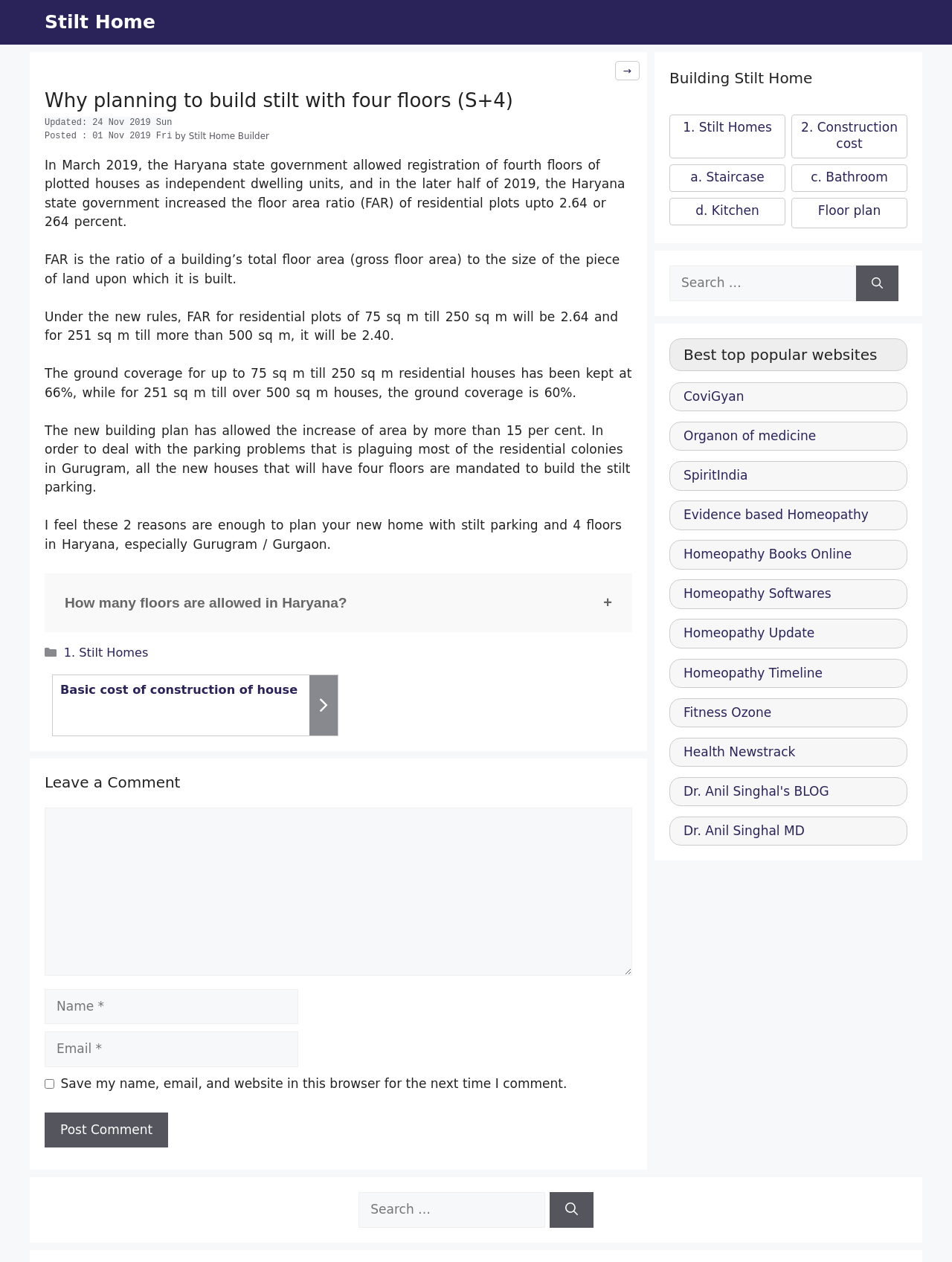Please specify the coordinates of the bounding box for the element that should be clicked to carry out this instruction: "Read more about Stilt Homes". The coordinates must be four float numbers between 0 and 1, formatted as [left, top, right, bottom].

[0.067, 0.511, 0.156, 0.523]